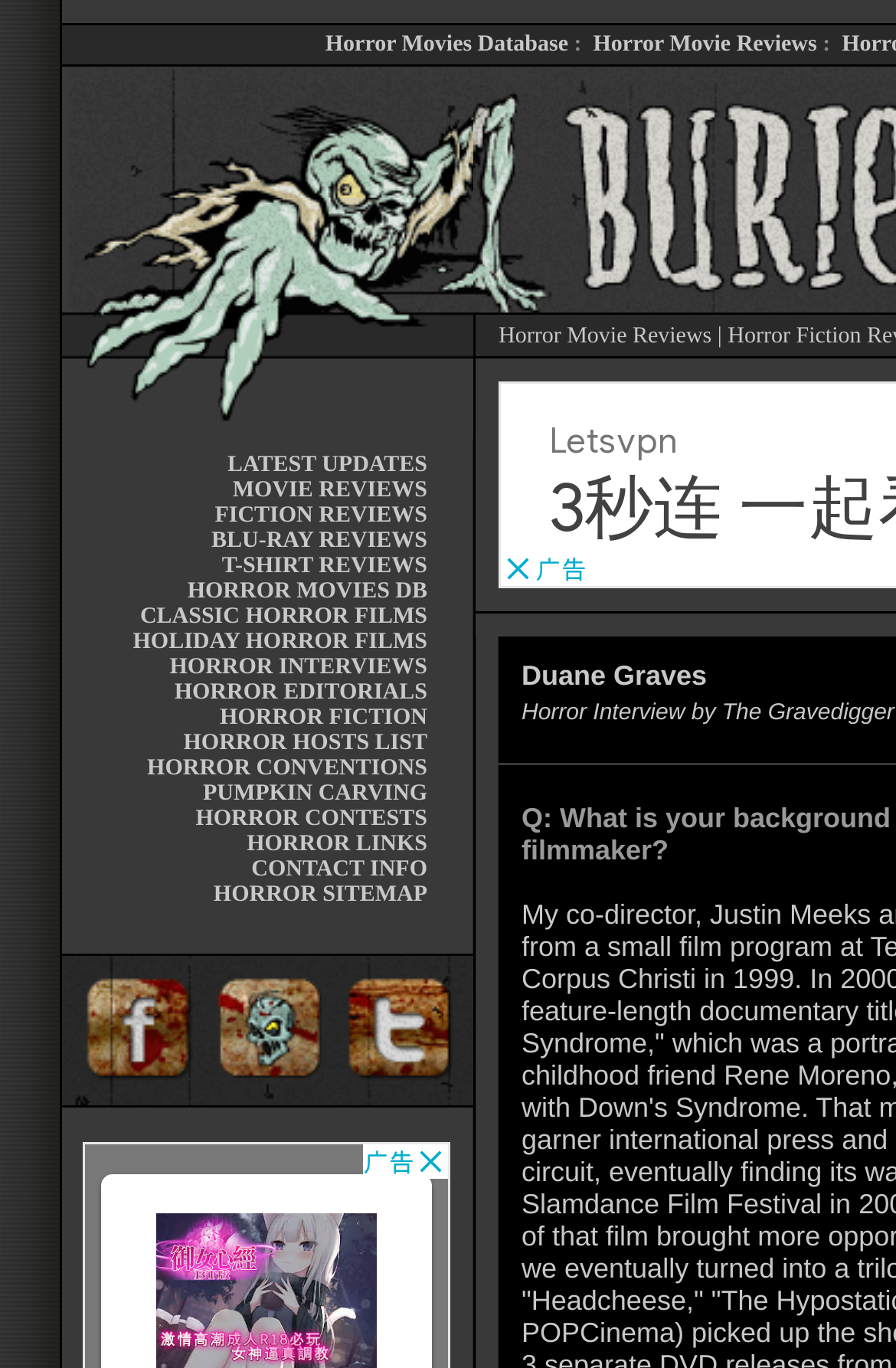Please mark the bounding box coordinates of the area that should be clicked to carry out the instruction: "Click on Horror Movies Database".

[0.363, 0.024, 0.634, 0.042]